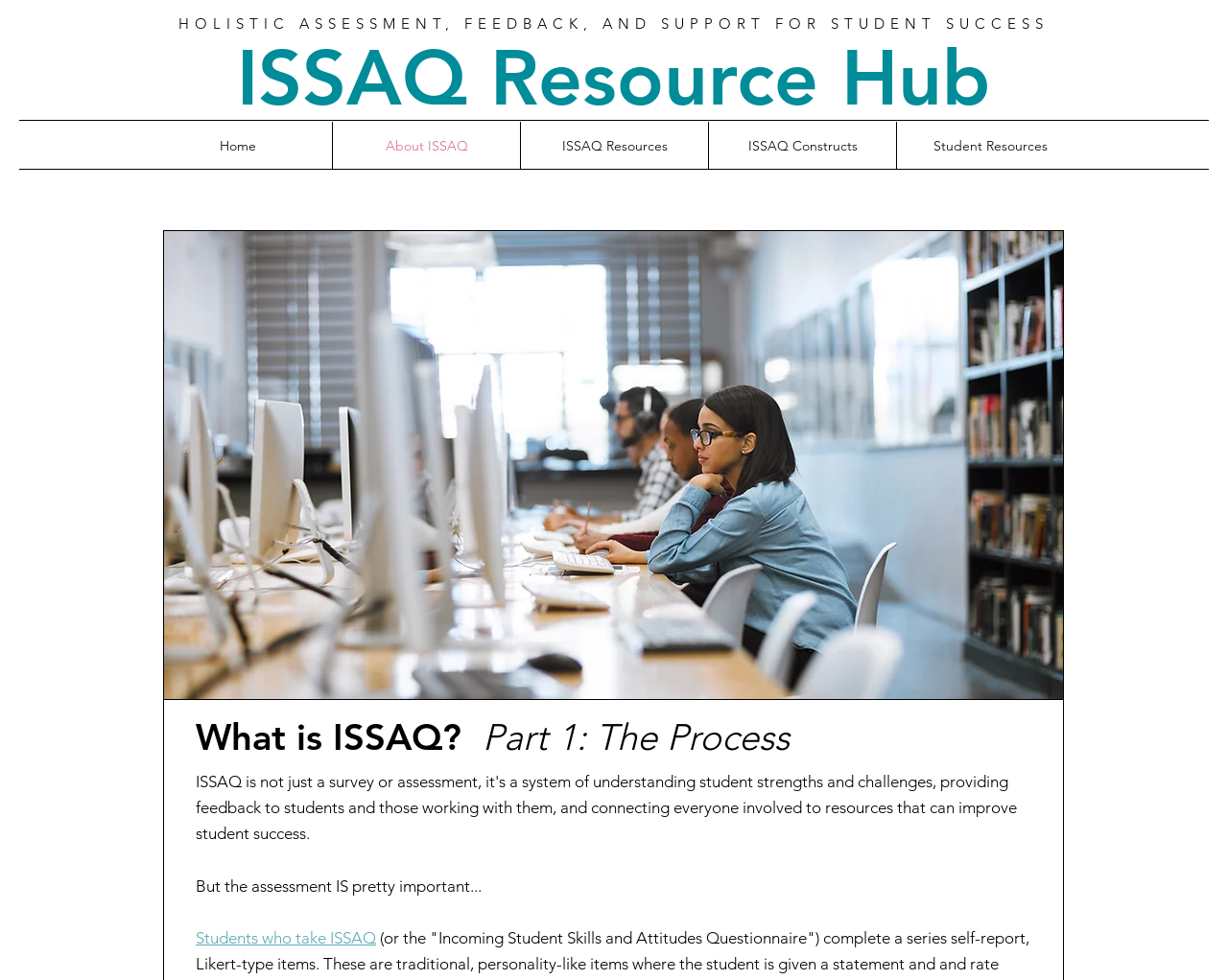Determine the bounding box coordinates for the HTML element described here: "Home".

[0.117, 0.124, 0.27, 0.173]